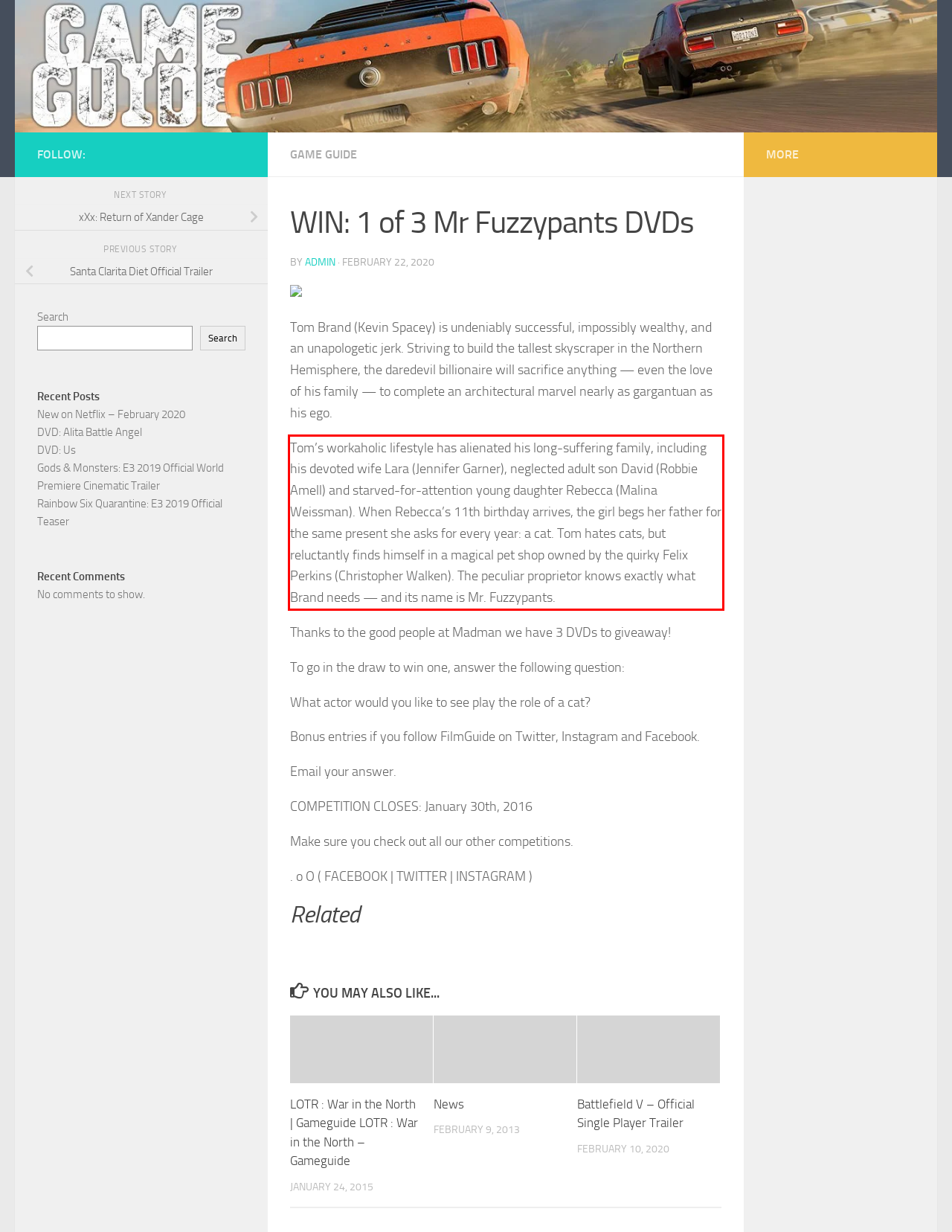Please identify the text within the red rectangular bounding box in the provided webpage screenshot.

Tom’s workaholic lifestyle has alienated his long-suffering family, including his devoted wife Lara (Jennifer Garner), neglected adult son David (Robbie Amell) and starved-for-attention young daughter Rebecca (Malina Weissman). When Rebecca’s 11th birthday arrives, the girl begs her father for the same present she asks for every year: a cat. Tom hates cats, but reluctantly finds himself in a magical pet shop owned by the quirky Felix Perkins (Christopher Walken). The peculiar proprietor knows exactly what Brand needs — and its name is Mr. Fuzzypants.